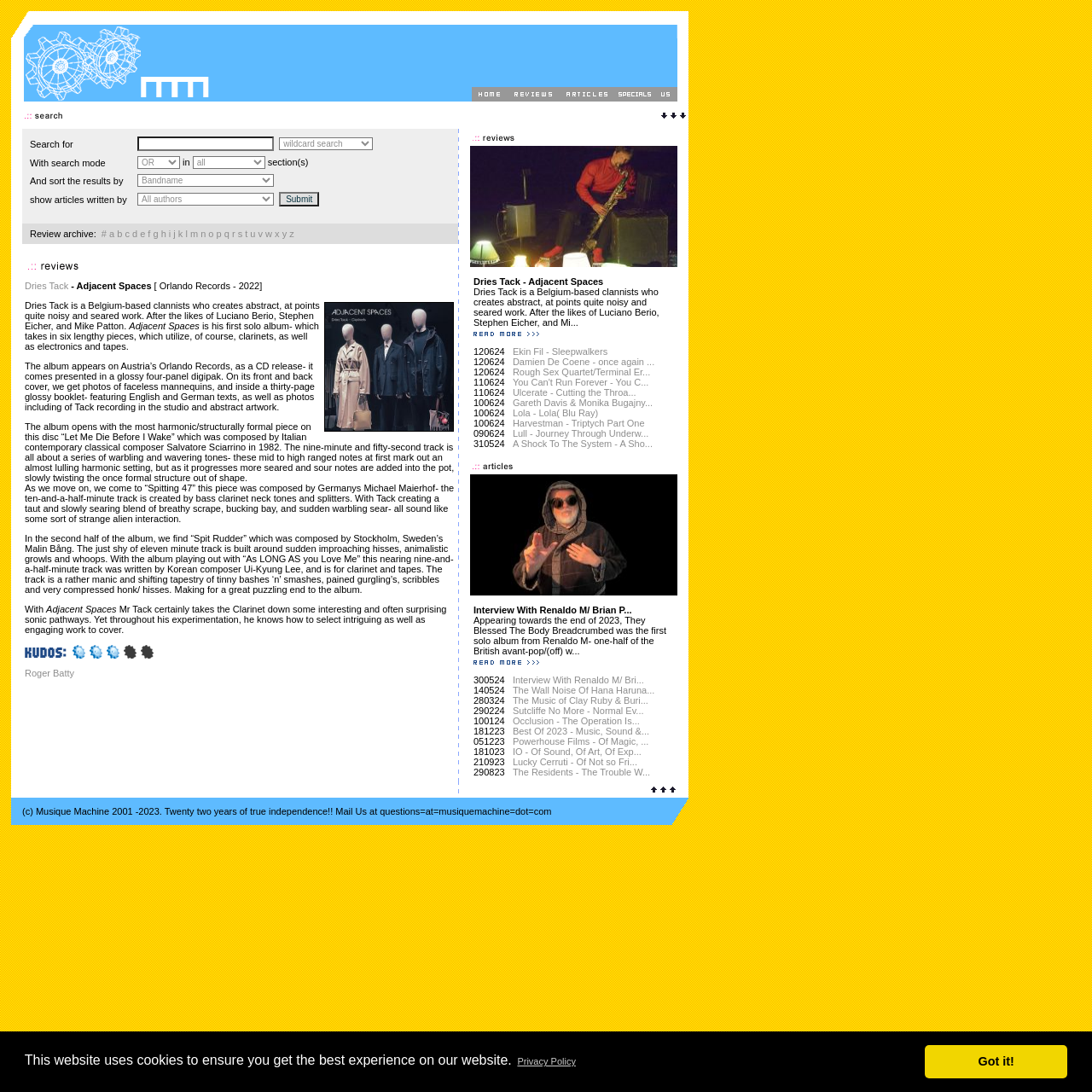How many letters are in the alphabet list in the review archive section?
Give a single word or phrase as your answer by examining the image.

26